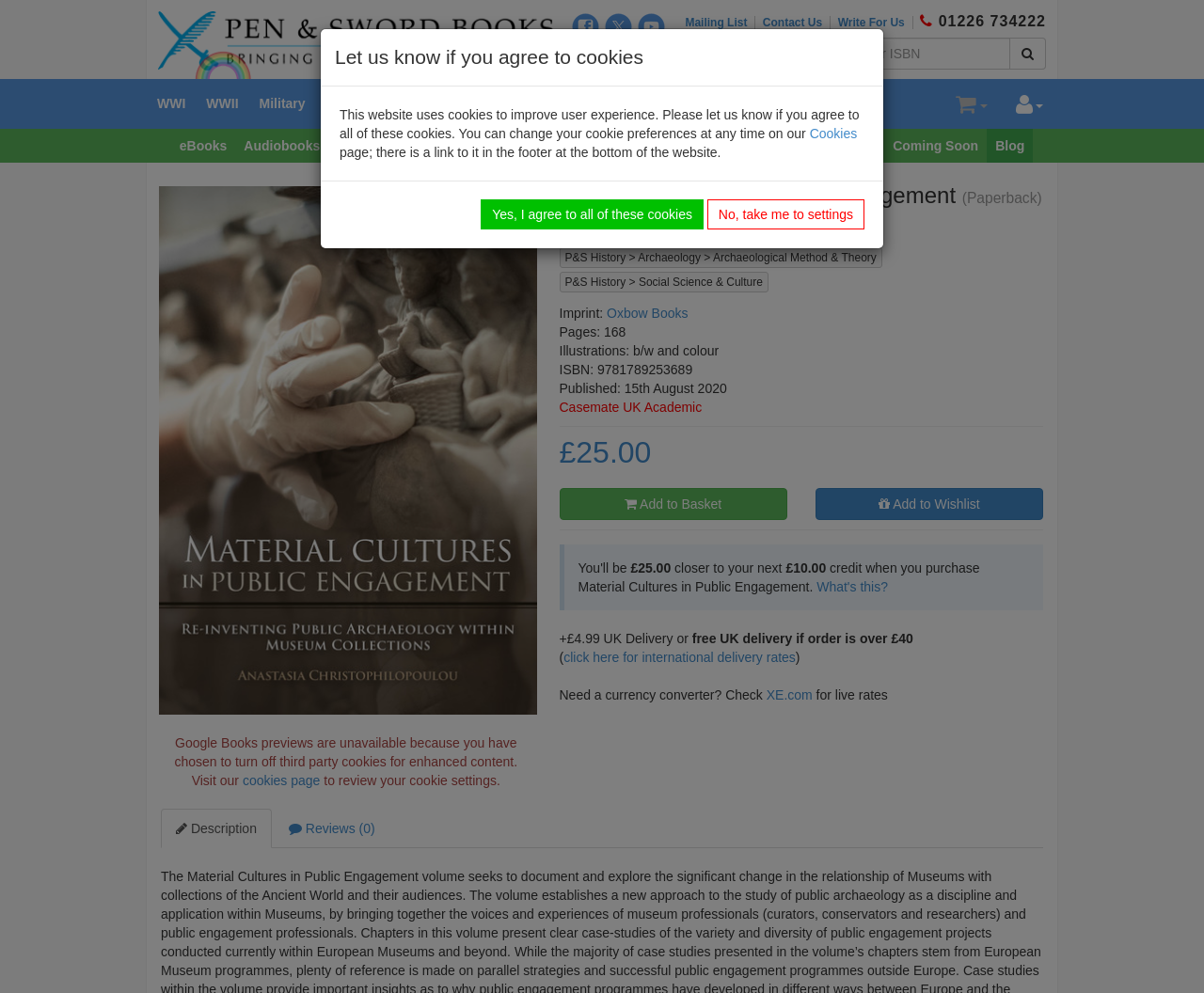What is the format of the book?
Refer to the image and give a detailed response to the question.

I found the answer by looking at the title of the webpage, which includes the format of the book.